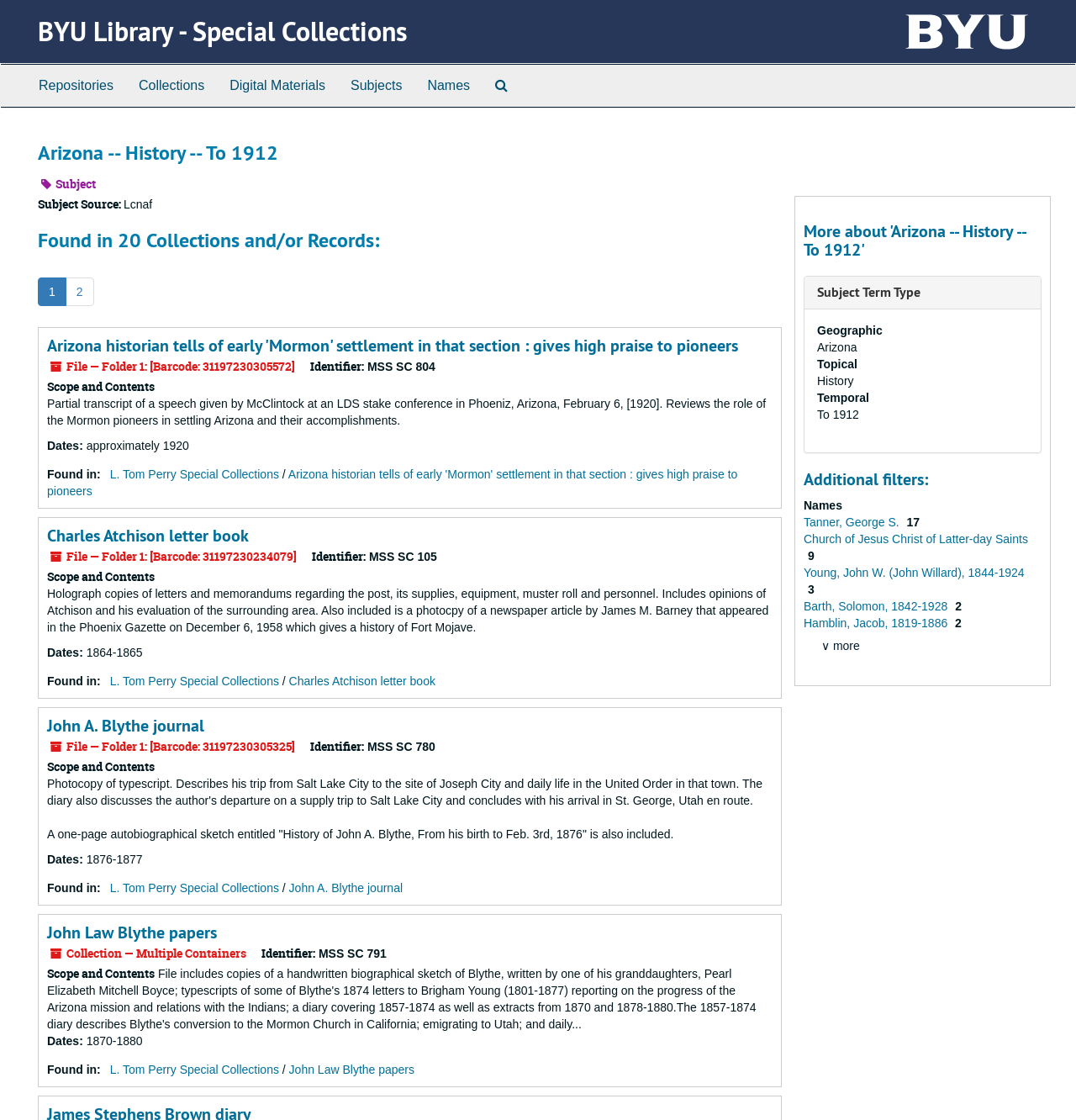Generate an in-depth caption that captures all aspects of the webpage.

This webpage is about "Arizona -- History -- To 1912" from the BYU Library - Special Collections. At the top, there is a heading with the title "BYU Library - Special Collections" and a link to it. Below that, there is a top-level navigation menu with links to "Repositories", "Collections", "Digital Materials", "Subjects", "Names", and "Search The Archives".

The main content of the page is divided into sections, each with a heading describing a historical document or collection related to Arizona's history up to 1912. There are 20 collections and/or records found, listed as links with brief descriptions. Each section includes information such as the title, identifier, scope and contents, dates, and where it was found.

Some of the documents mentioned include a speech by McClintock, a letter book by Charles Atchison, a journal by John A. Blythe, and papers by John Law Blythe. The descriptions provide details about the contents of each document, such as the topics discussed, the time period covered, and the people involved.

At the bottom of the page, there is a section titled "More about 'Arizona -- History -- To 1912'" with a heading and a link to "Subject Term Type", which is expanded to show a description list with a term related to the subject.